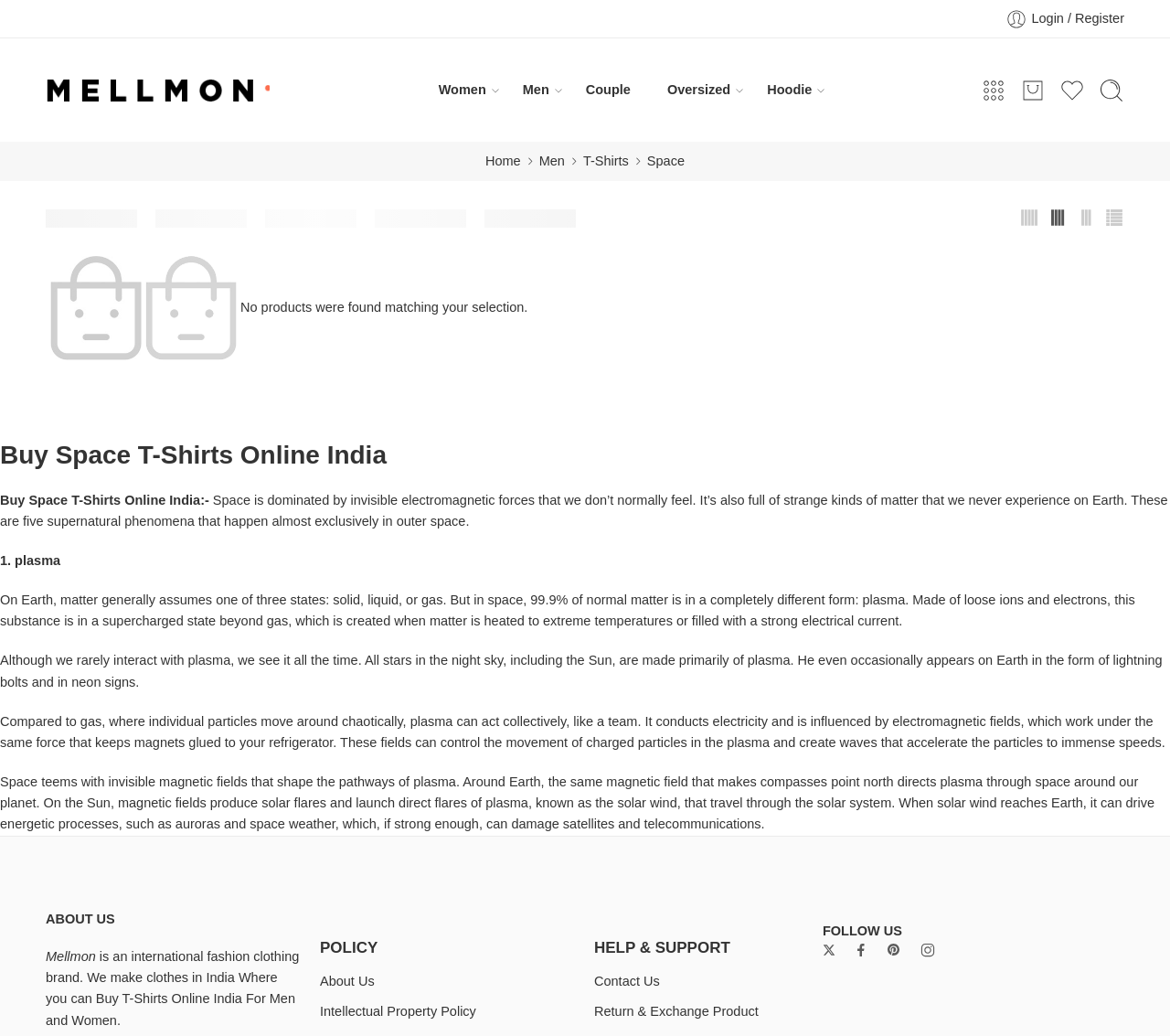Reply to the question below using a single word or brief phrase:
What is the brand name of the fashion clothing?

Mellmon